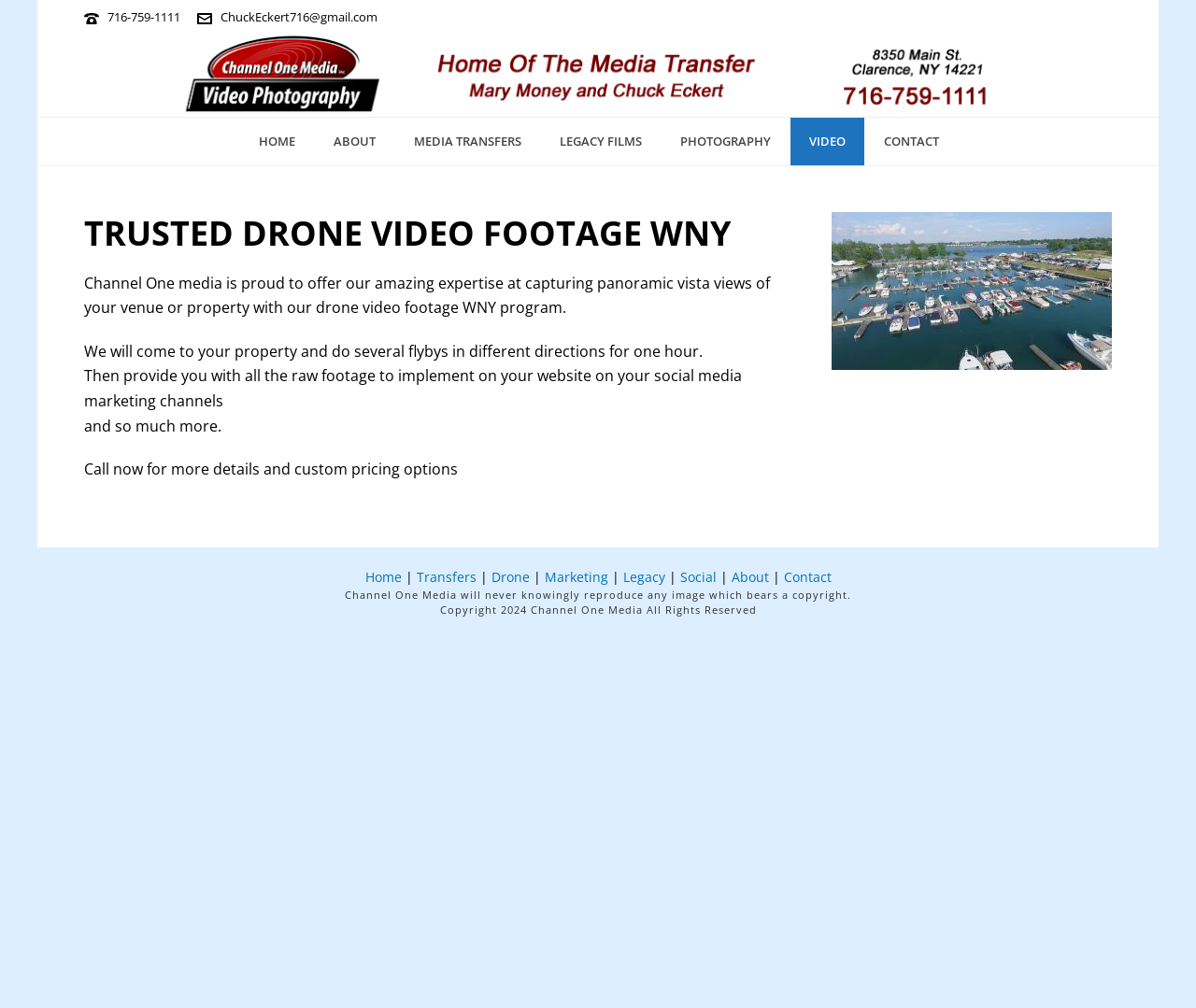Locate the bounding box coordinates of the item that should be clicked to fulfill the instruction: "Learn about video and photography services".

[0.129, 0.032, 0.871, 0.116]